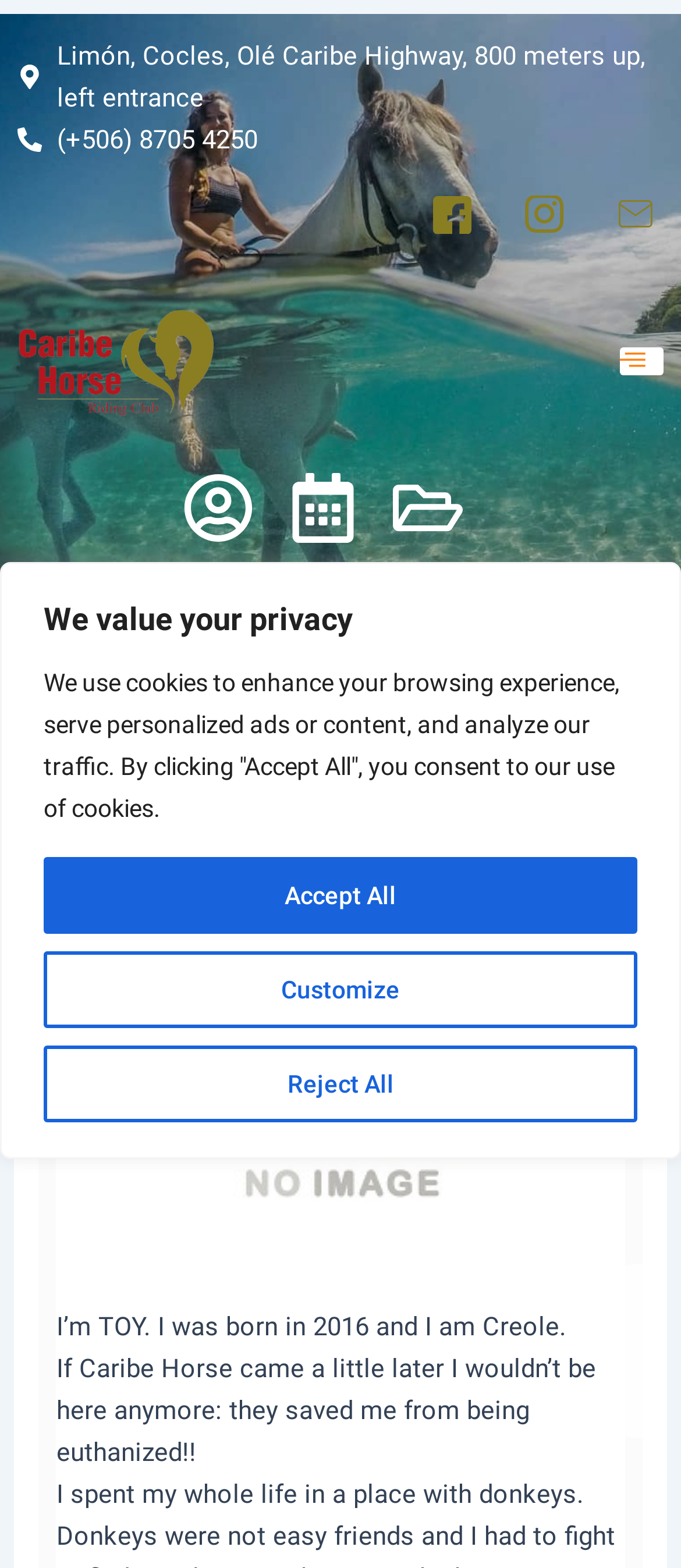What is the breed of the horse?
Answer the question with a detailed explanation, including all necessary information.

I found the breed of the horse by reading the static text elements on the webpage, specifically the one with the bounding box coordinates [0.083, 0.836, 0.832, 0.856].